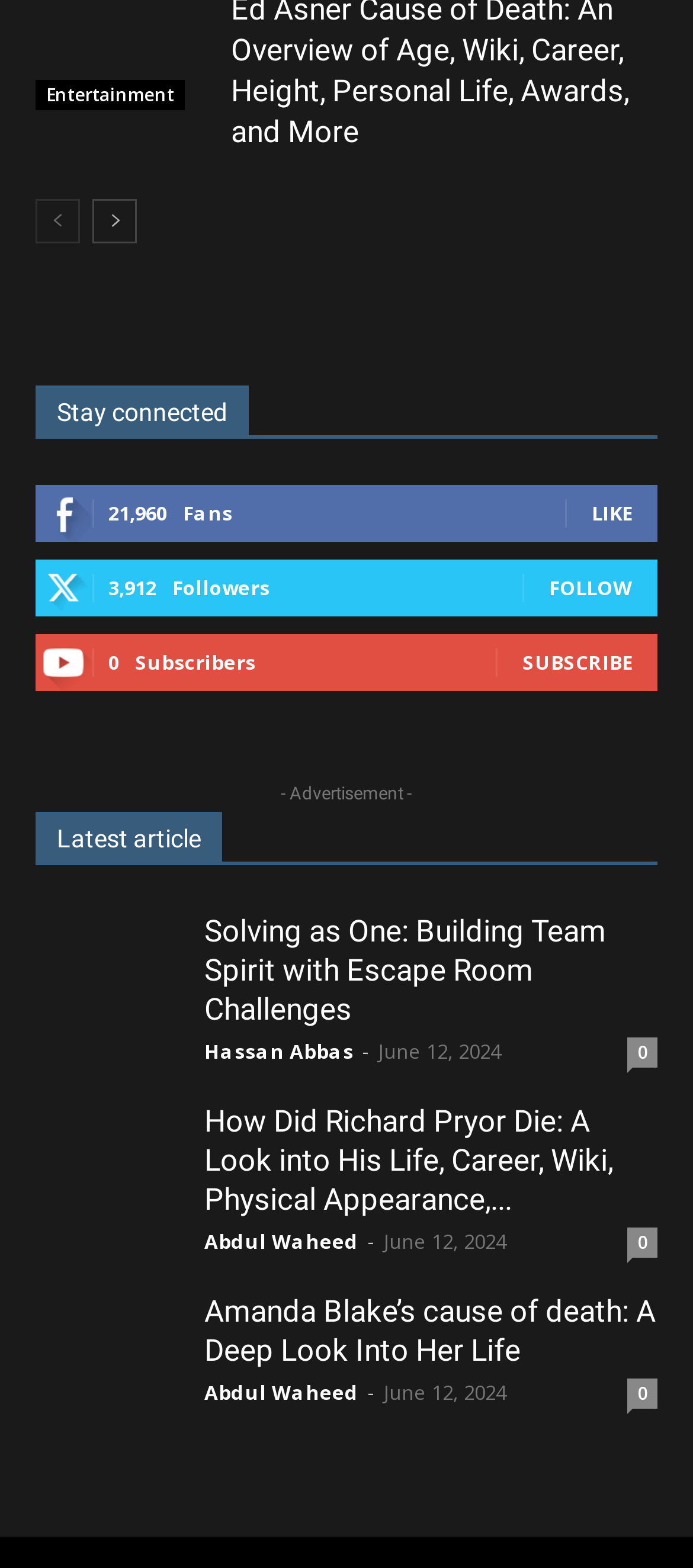Respond to the following question using a concise word or phrase: 
What is the date of the article 'Amanda Blake’s cause of death: A Deep Look Into Her Life'?

June 12, 2024